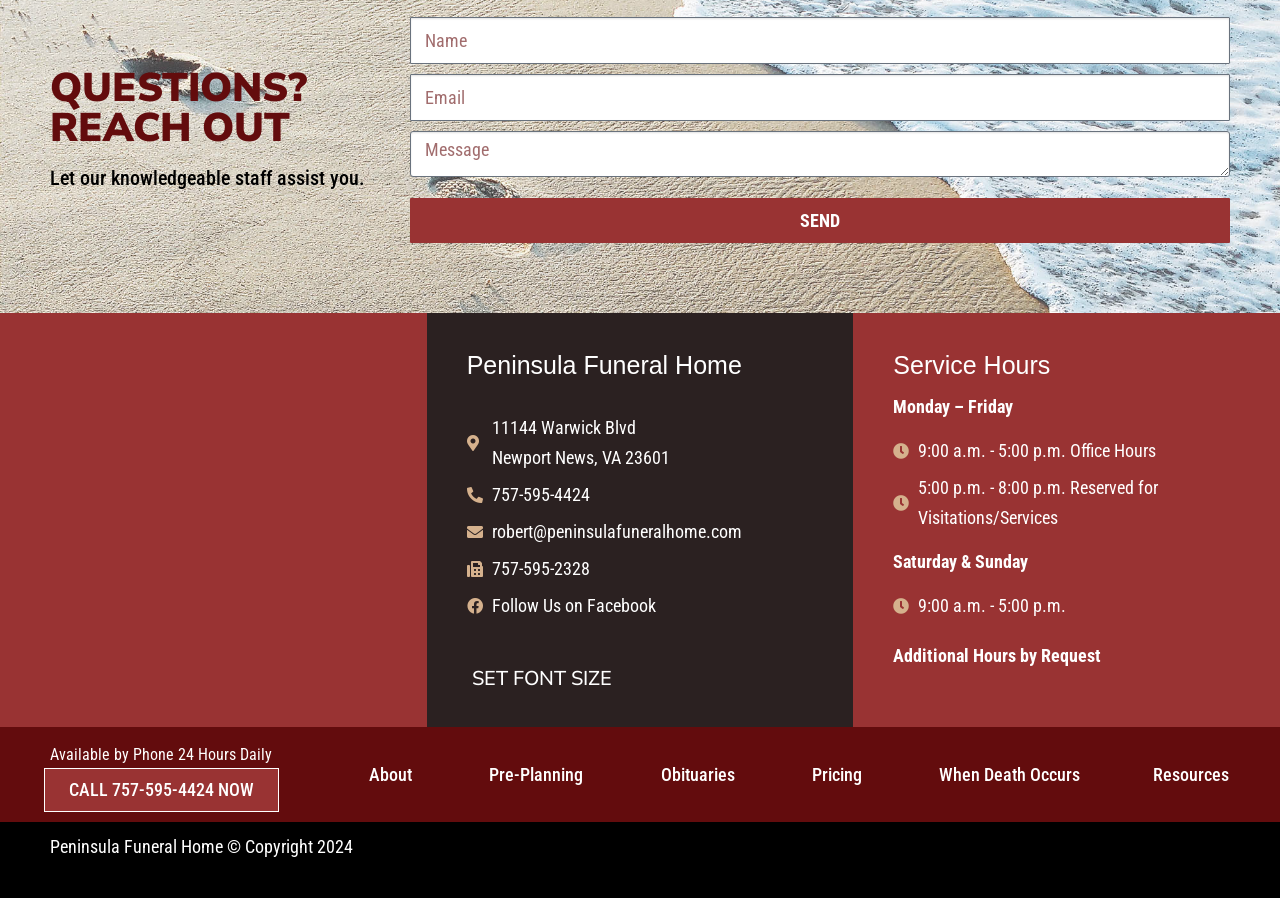Locate the bounding box coordinates of the clickable element to fulfill the following instruction: "Enter your name". Provide the coordinates as four float numbers between 0 and 1 in the format [left, top, right, bottom].

[0.32, 0.019, 0.961, 0.071]